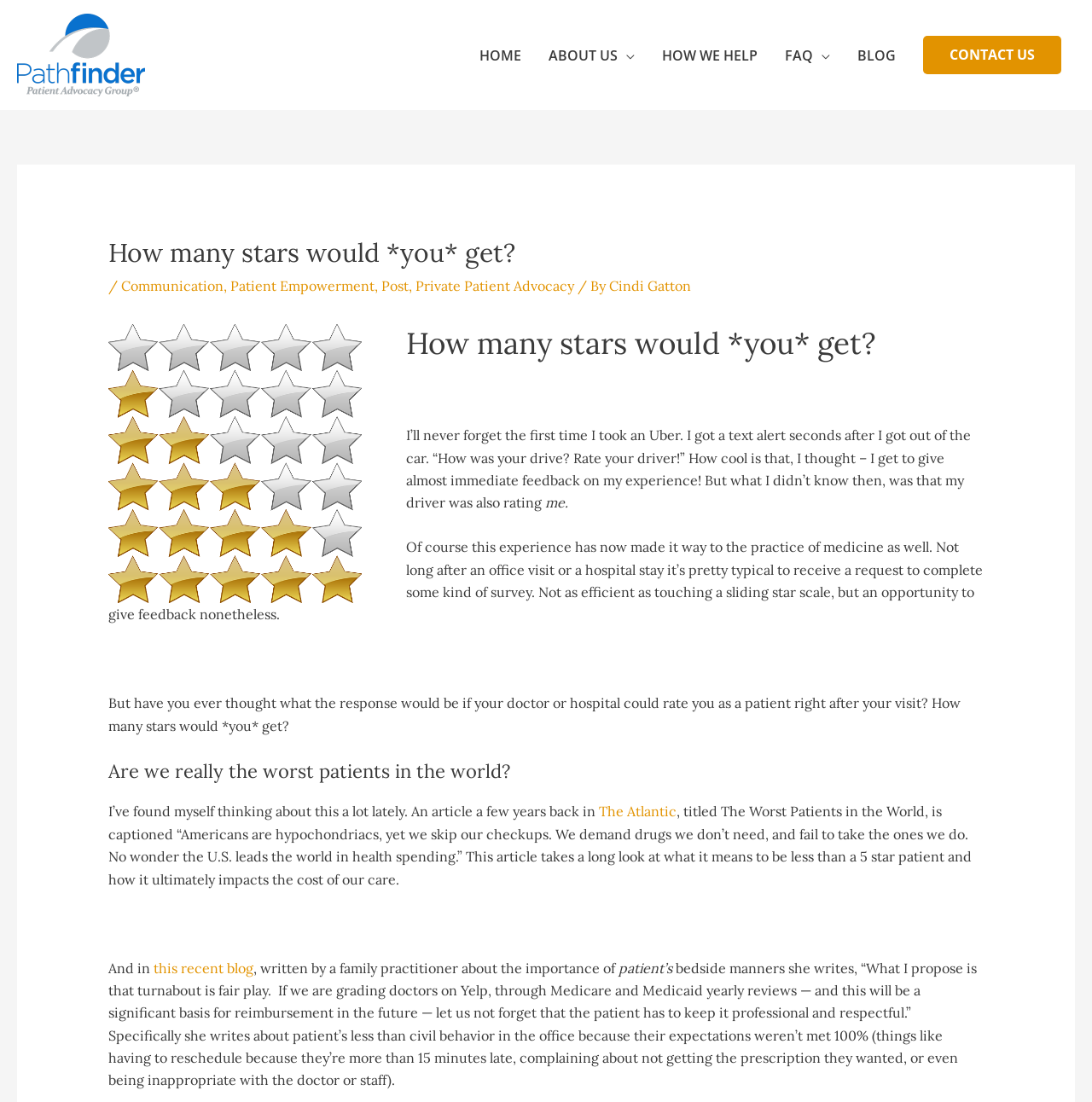From the element description Blog, predict the bounding box coordinates of the UI element. The coordinates must be specified in the format (top-left x, top-left y, bottom-right x, bottom-right y) and should be within the 0 to 1 range.

[0.773, 0.025, 0.833, 0.075]